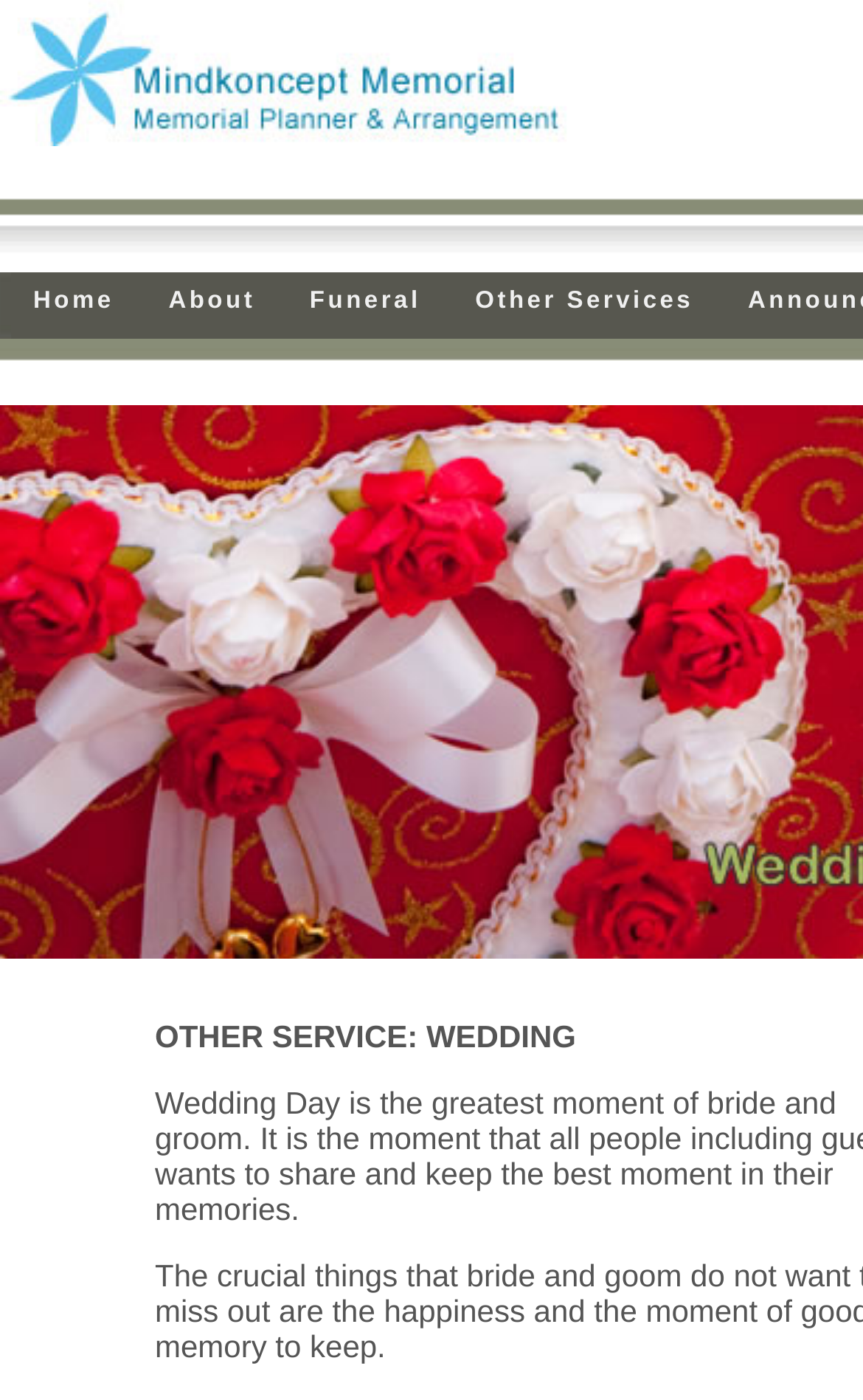How many main navigation links are there?
Please provide a single word or phrase in response based on the screenshot.

5